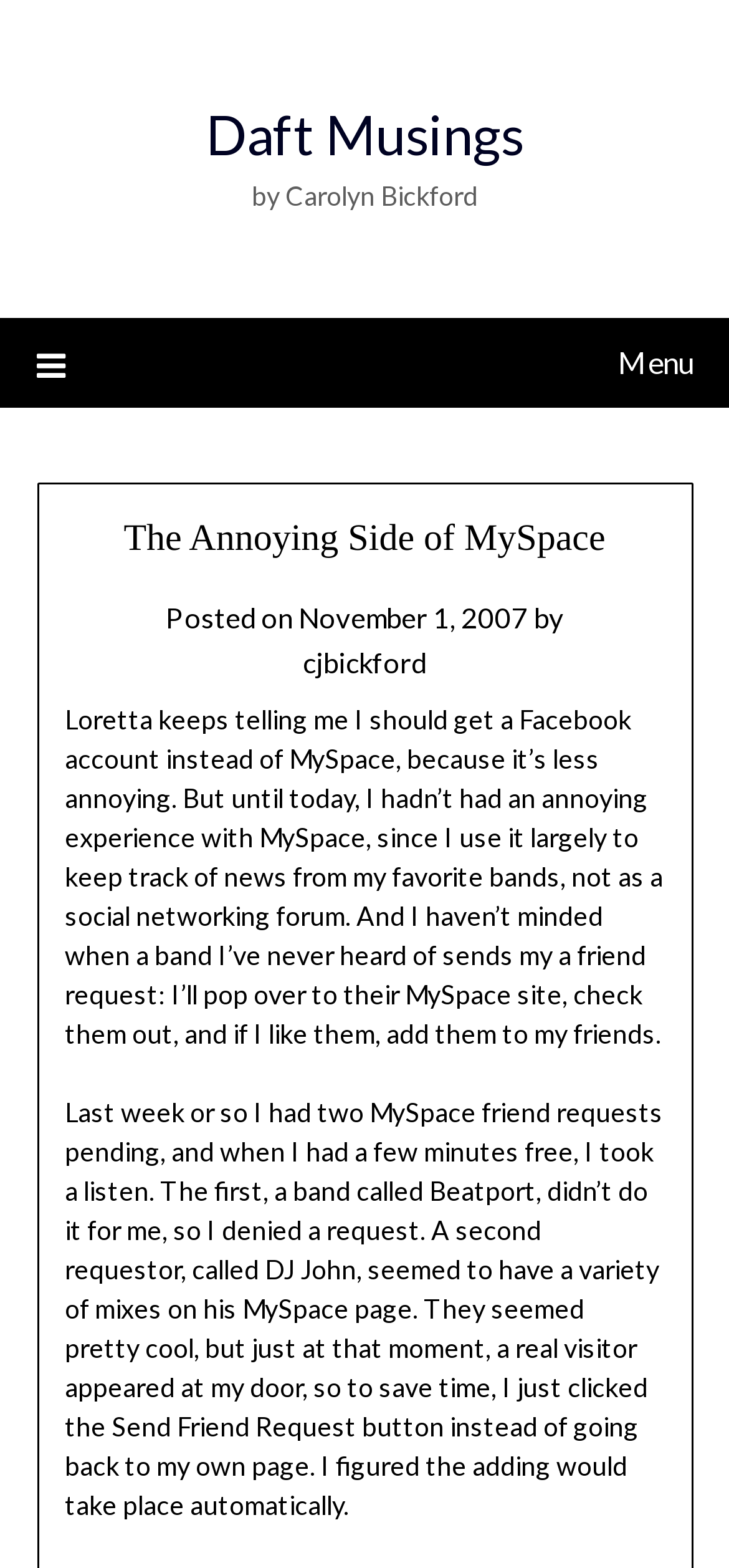For the following element description, predict the bounding box coordinates in the format (top-left x, top-left y, bottom-right x, bottom-right y). All values should be floating point numbers between 0 and 1. Description: November 1, 2007

[0.409, 0.382, 0.724, 0.404]